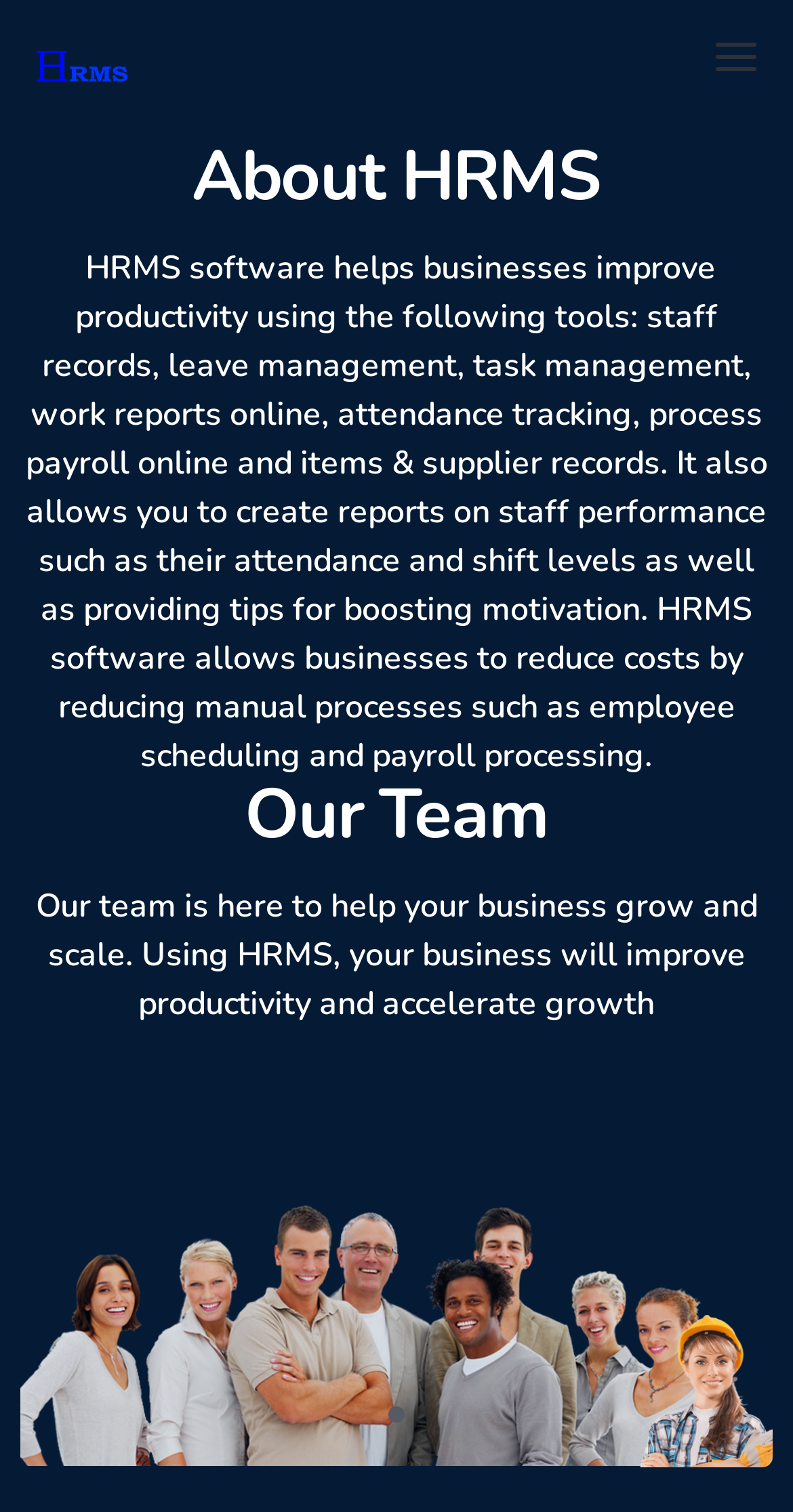Predict the bounding box of the UI element that fits this description: "Arrow-up".

[0.795, 0.919, 0.918, 0.984]